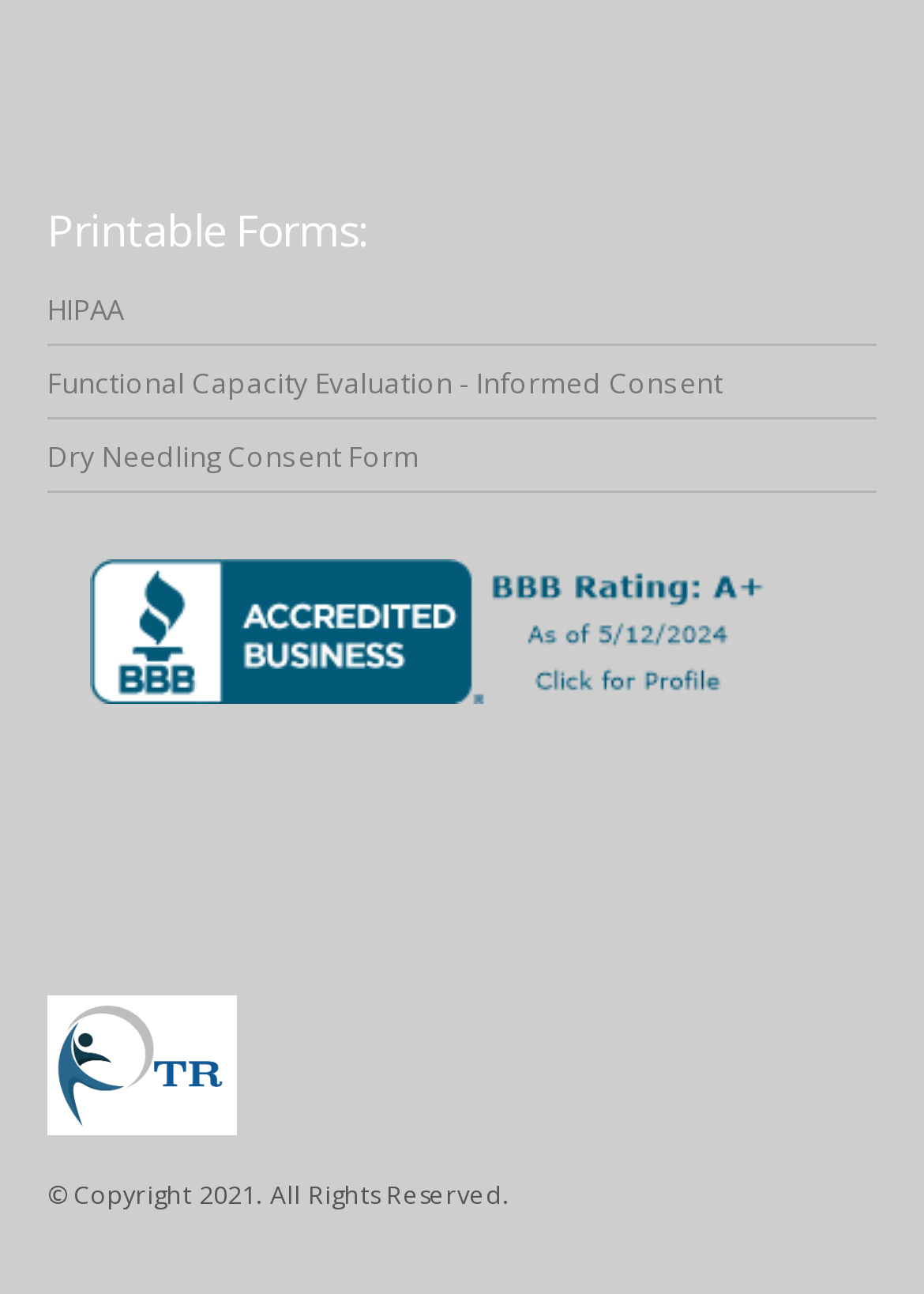Identify the bounding box for the described UI element. Provide the coordinates in (top-left x, top-left y, bottom-right x, bottom-right y) format with values ranging from 0 to 1: HIPAA

[0.051, 0.223, 0.133, 0.252]